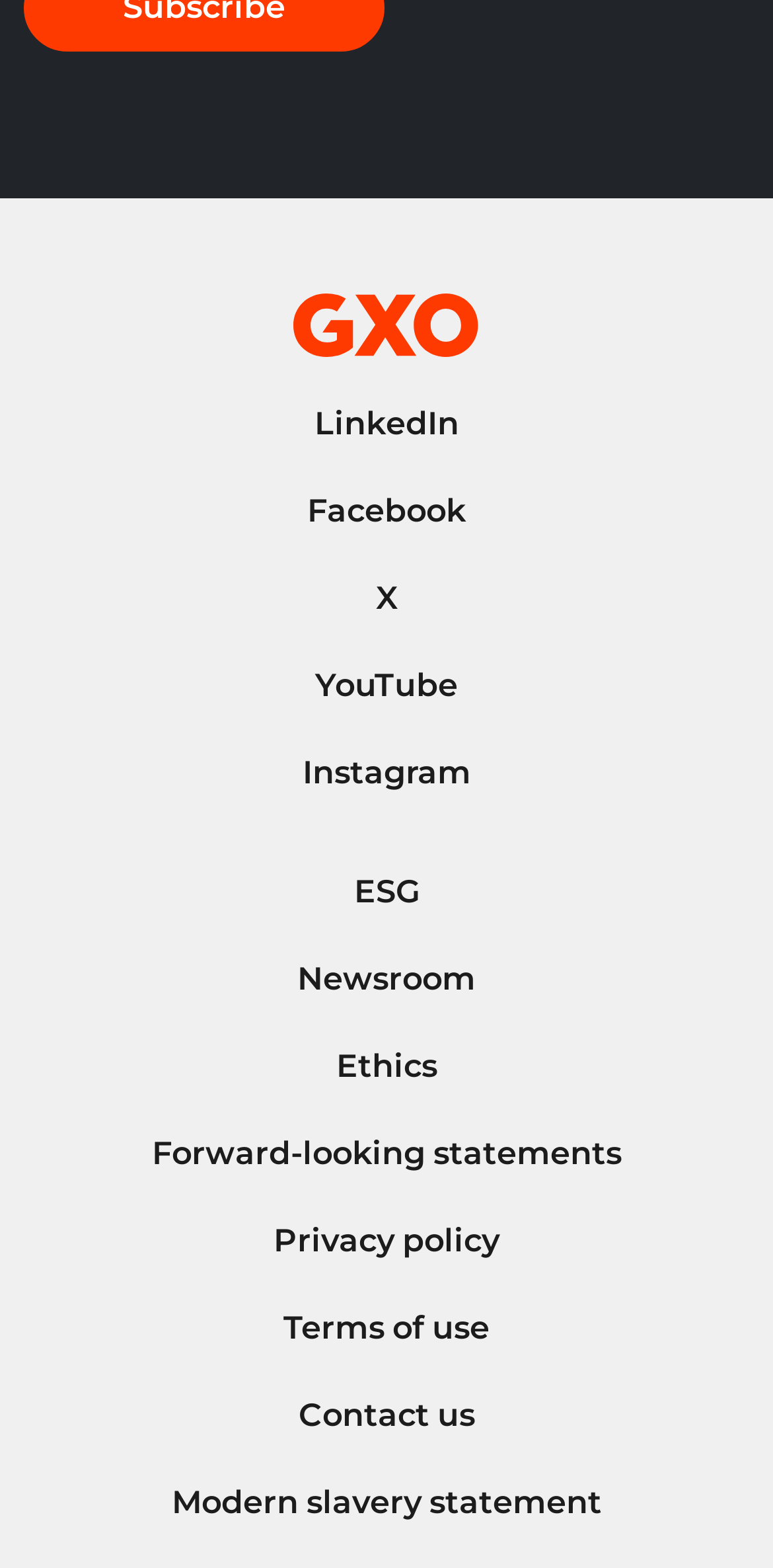Locate the bounding box coordinates of the element you need to click to accomplish the task described by this instruction: "Follow GXO on LinkedIn".

[0.031, 0.248, 0.969, 0.294]